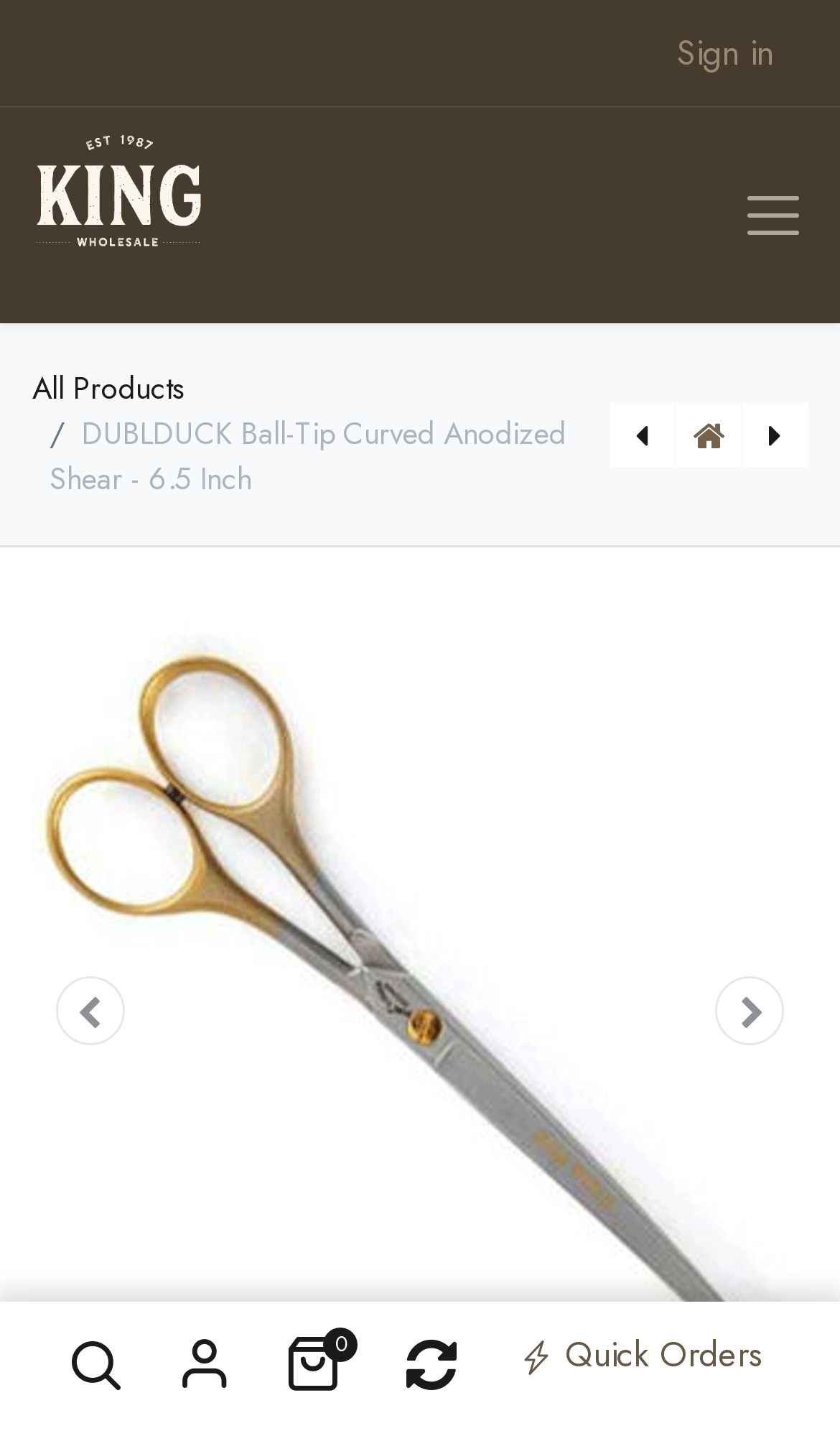Please specify the bounding box coordinates of the region to click in order to perform the following instruction: "Sign in to your account".

[0.179, 0.916, 0.307, 0.992]